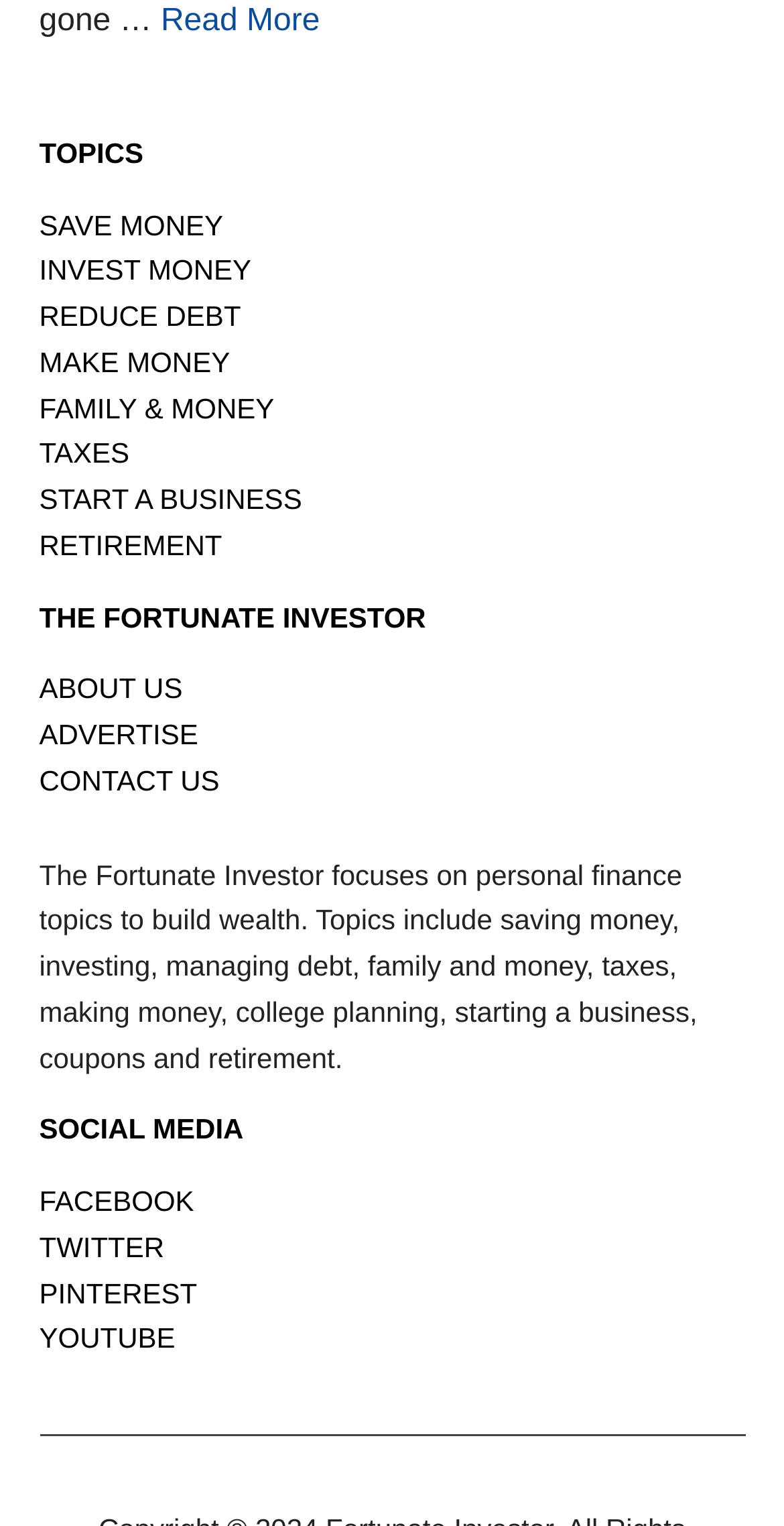Determine the bounding box coordinates of the region I should click to achieve the following instruction: "Open the 'Main Menu'". Ensure the bounding box coordinates are four float numbers between 0 and 1, i.e., [left, top, right, bottom].

None